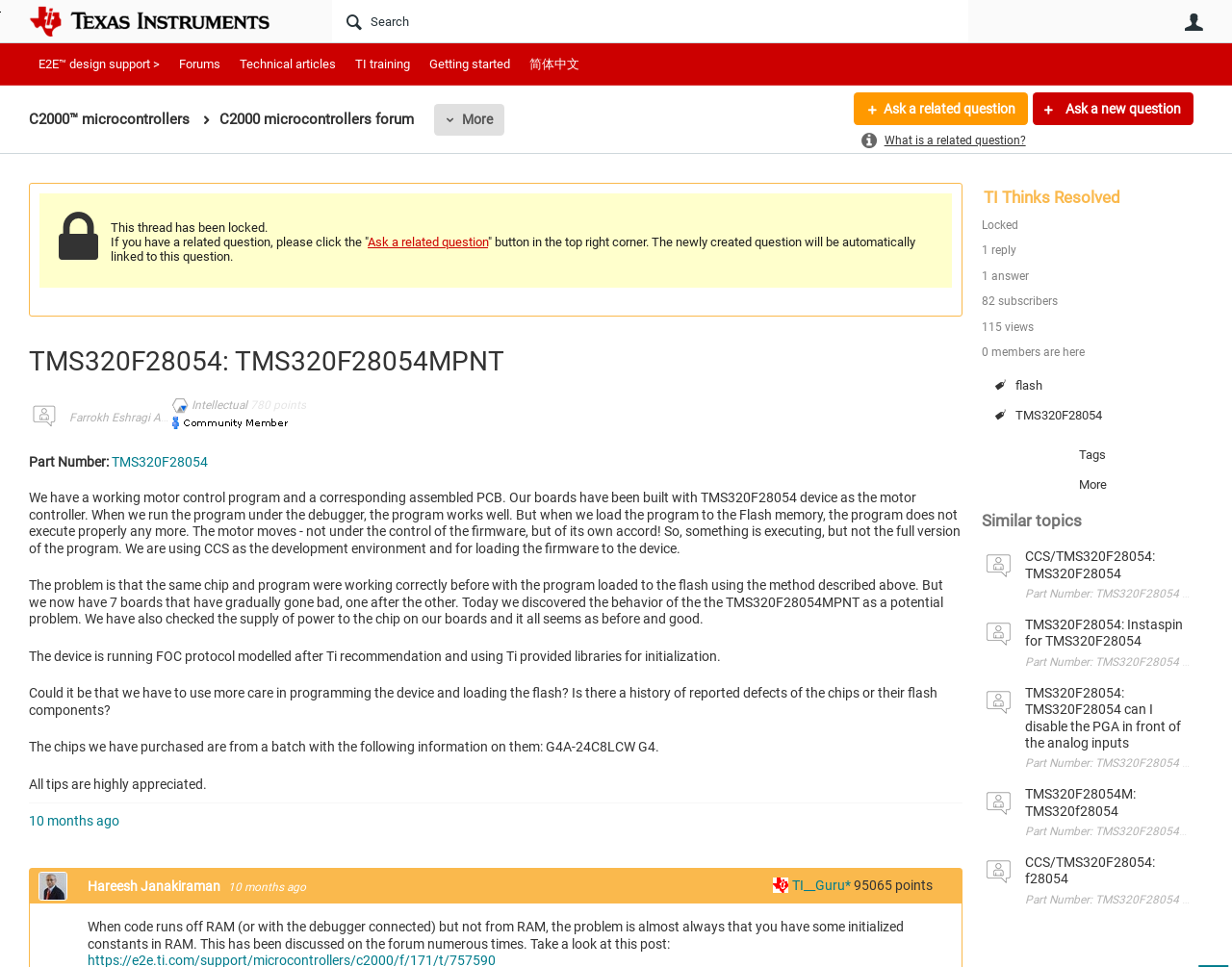Locate the bounding box coordinates of the item that should be clicked to fulfill the instruction: "Click on the user profile".

[0.961, 0.013, 0.977, 0.033]